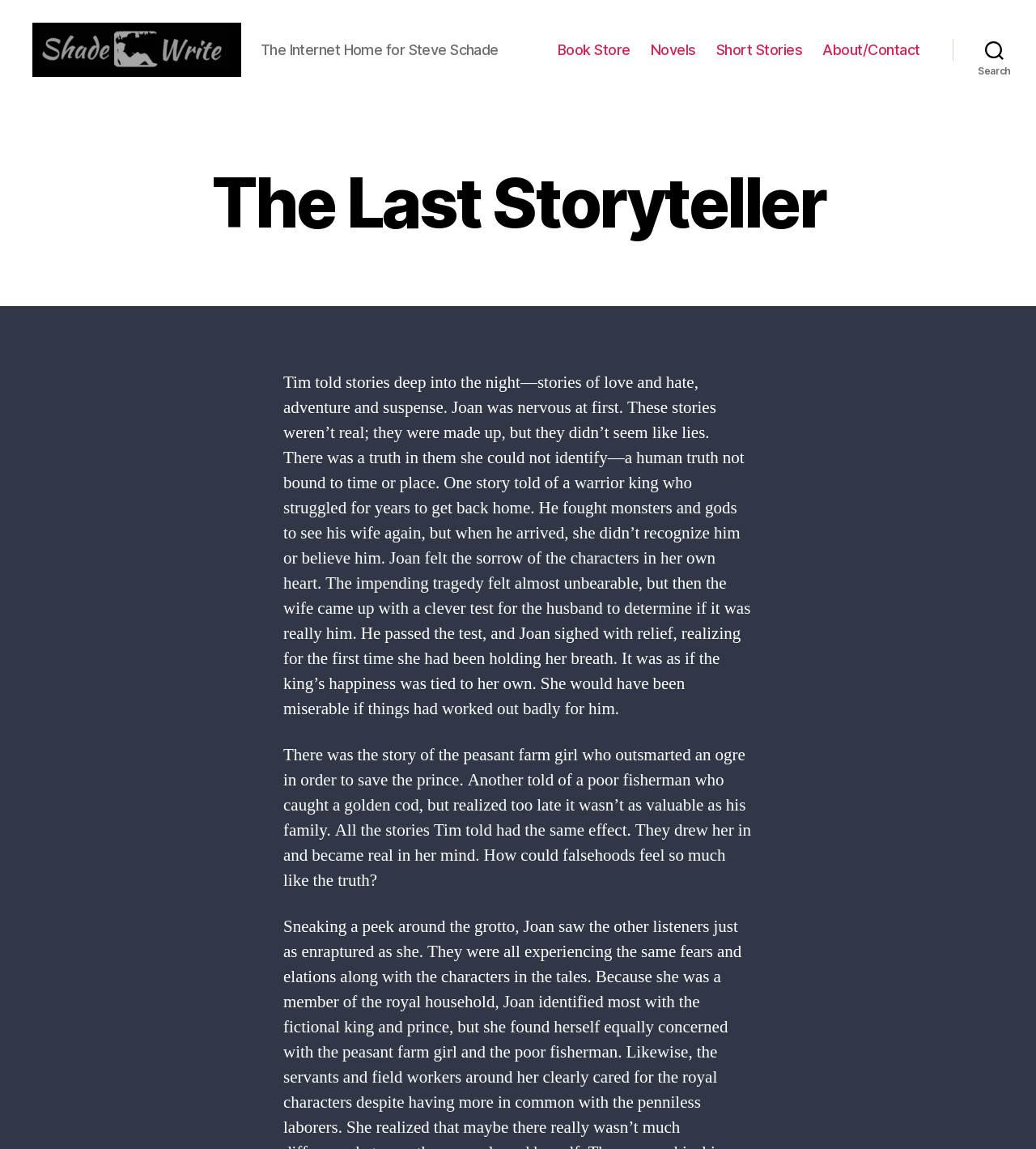What is the purpose of the 'Search' button?
Observe the image and answer the question with a one-word or short phrase response.

To search the website